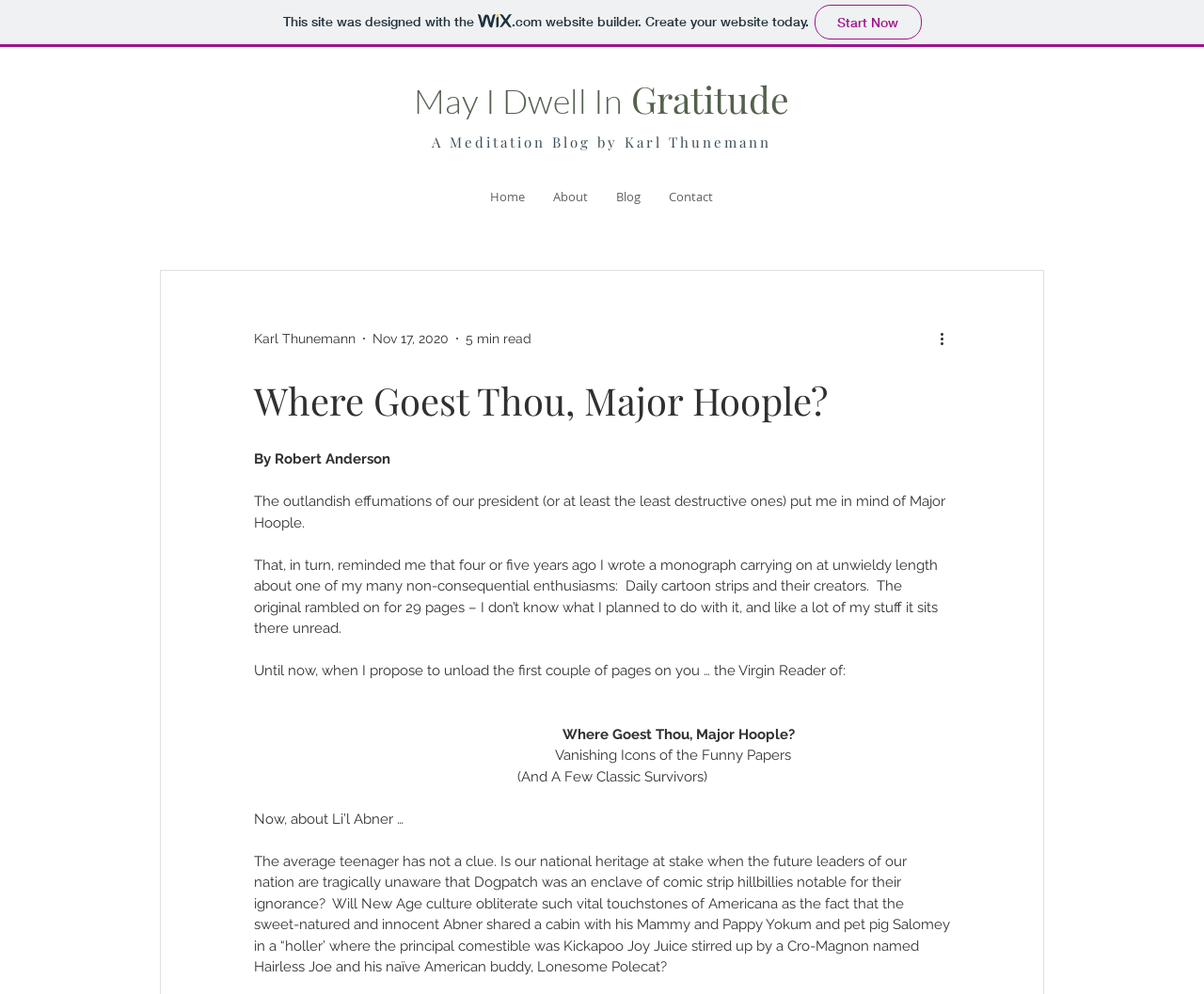What is the estimated reading time of the blog post?
Please answer the question with a detailed response using the information from the screenshot.

I found the answer by looking at the generic element with the text '5 min read' which is a child of the heading element with the text 'Where Goest Thou, Major Hoople?'.